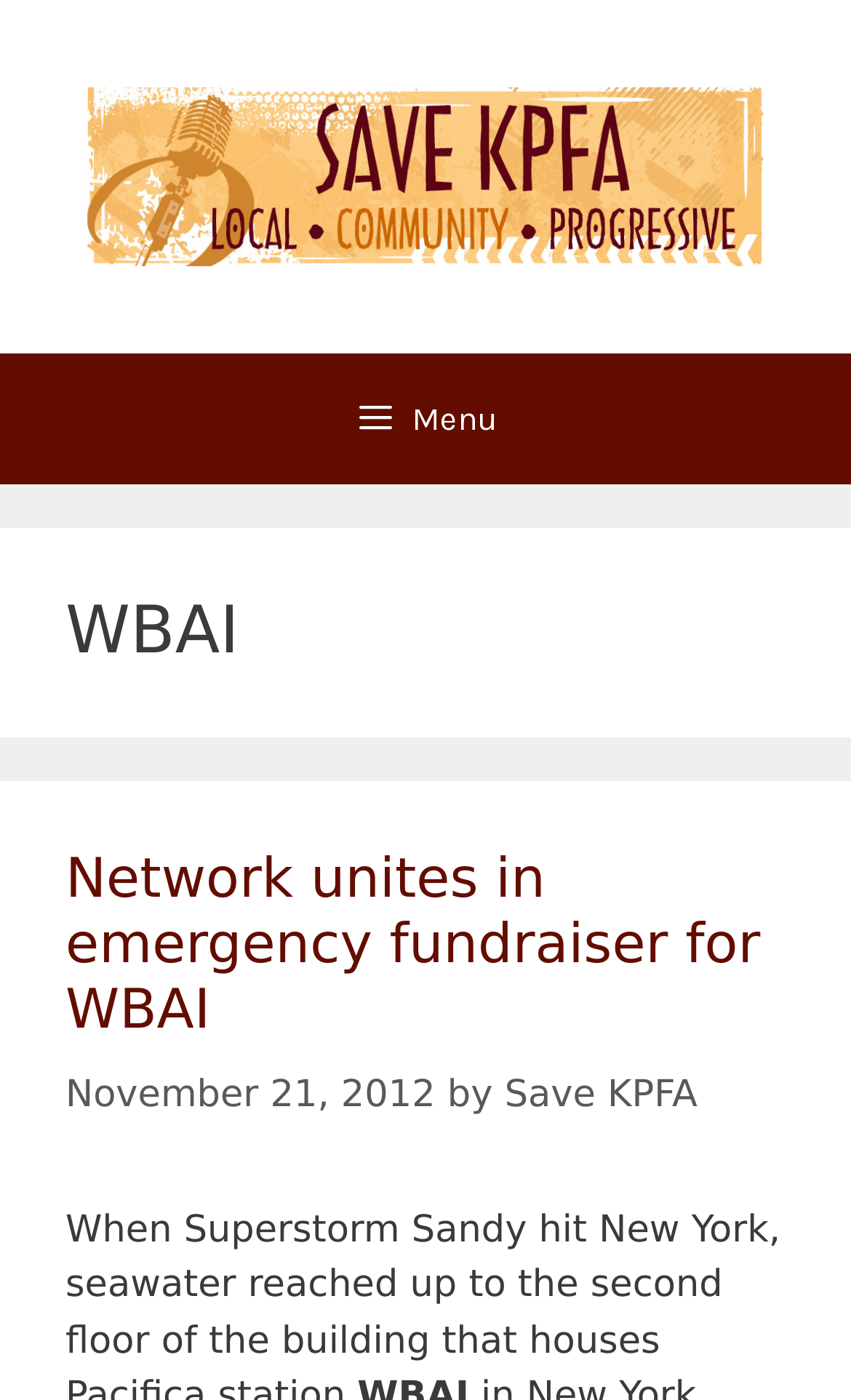Using the provided element description, identify the bounding box coordinates as (top-left x, top-left y, bottom-right x, bottom-right y). Ensure all values are between 0 and 1. Description: name="s" placeholder="Search..."

None